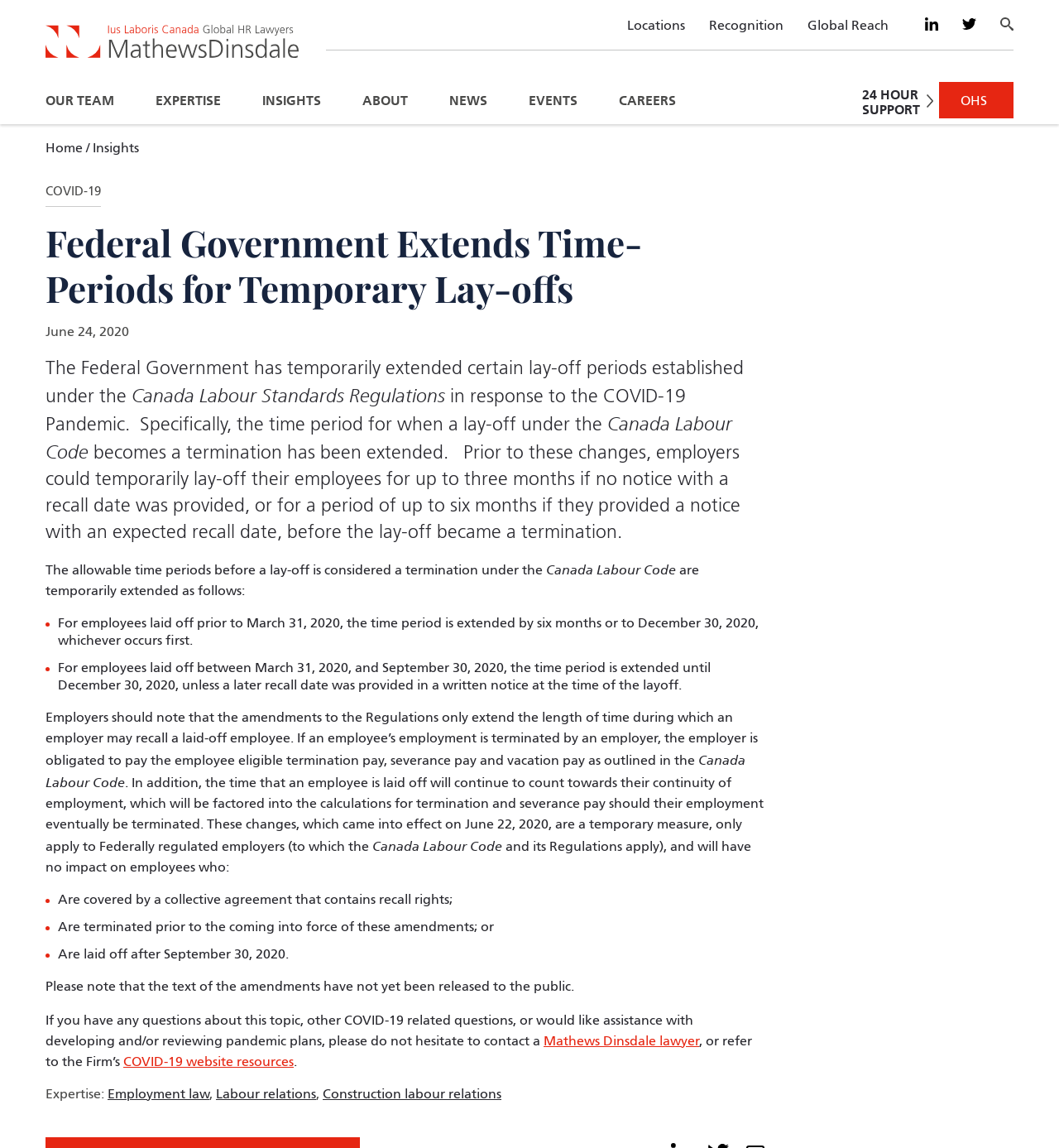Specify the bounding box coordinates of the area to click in order to execute this command: 'Read the 'INSIGHTS' article'. The coordinates should consist of four float numbers ranging from 0 to 1, and should be formatted as [left, top, right, bottom].

[0.088, 0.124, 0.131, 0.136]